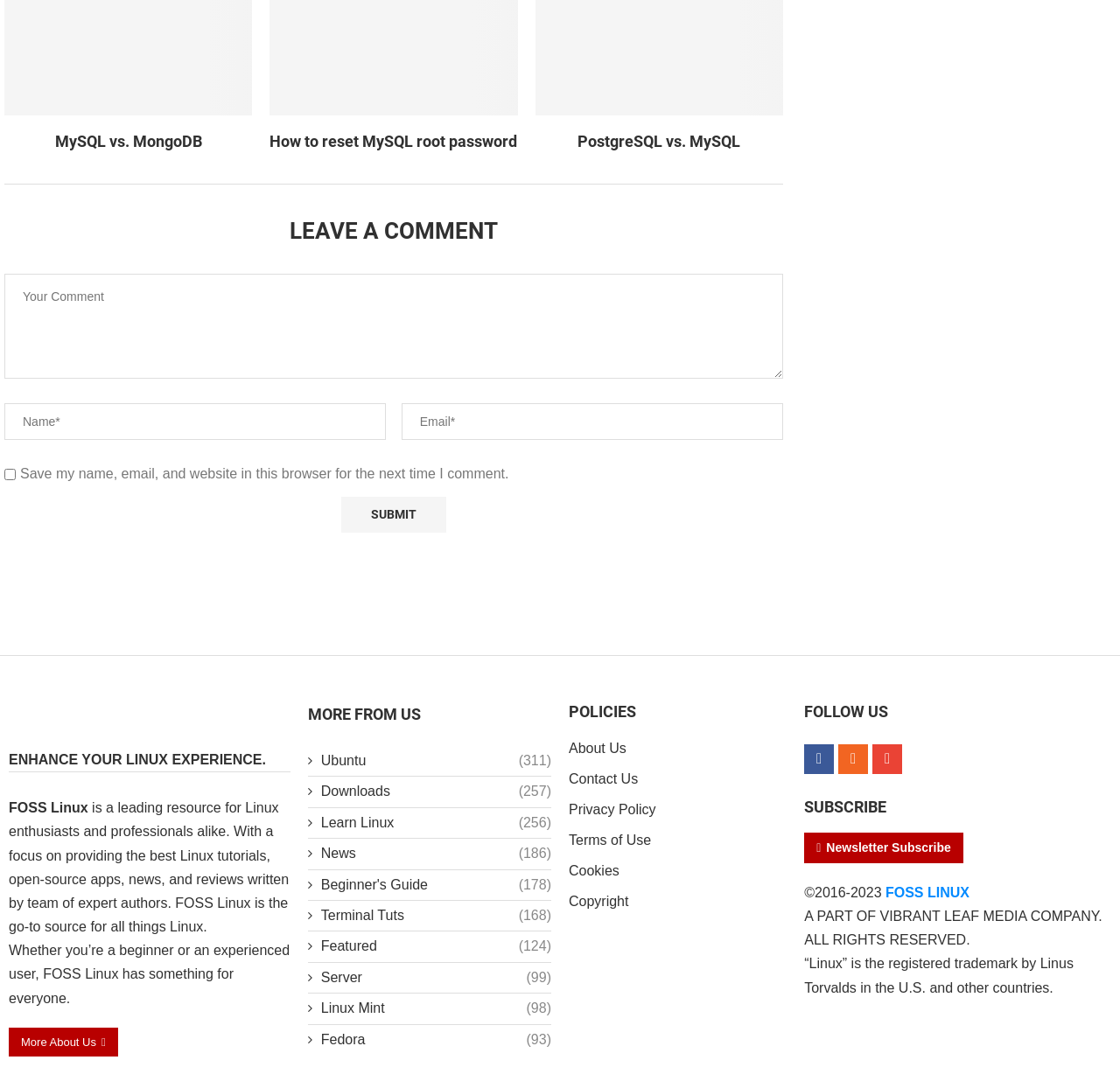Please provide a comprehensive answer to the question below using the information from the image: What is the name of the website?

The website's name is mentioned in the footer section, where it says 'FOSS Linux is a leading resource for Linux enthusiasts and professionals alike.' Additionally, the website's logo is labeled as 'fl_logo_v3_footer', further supporting the conclusion that the website's name is FOSS Linux.